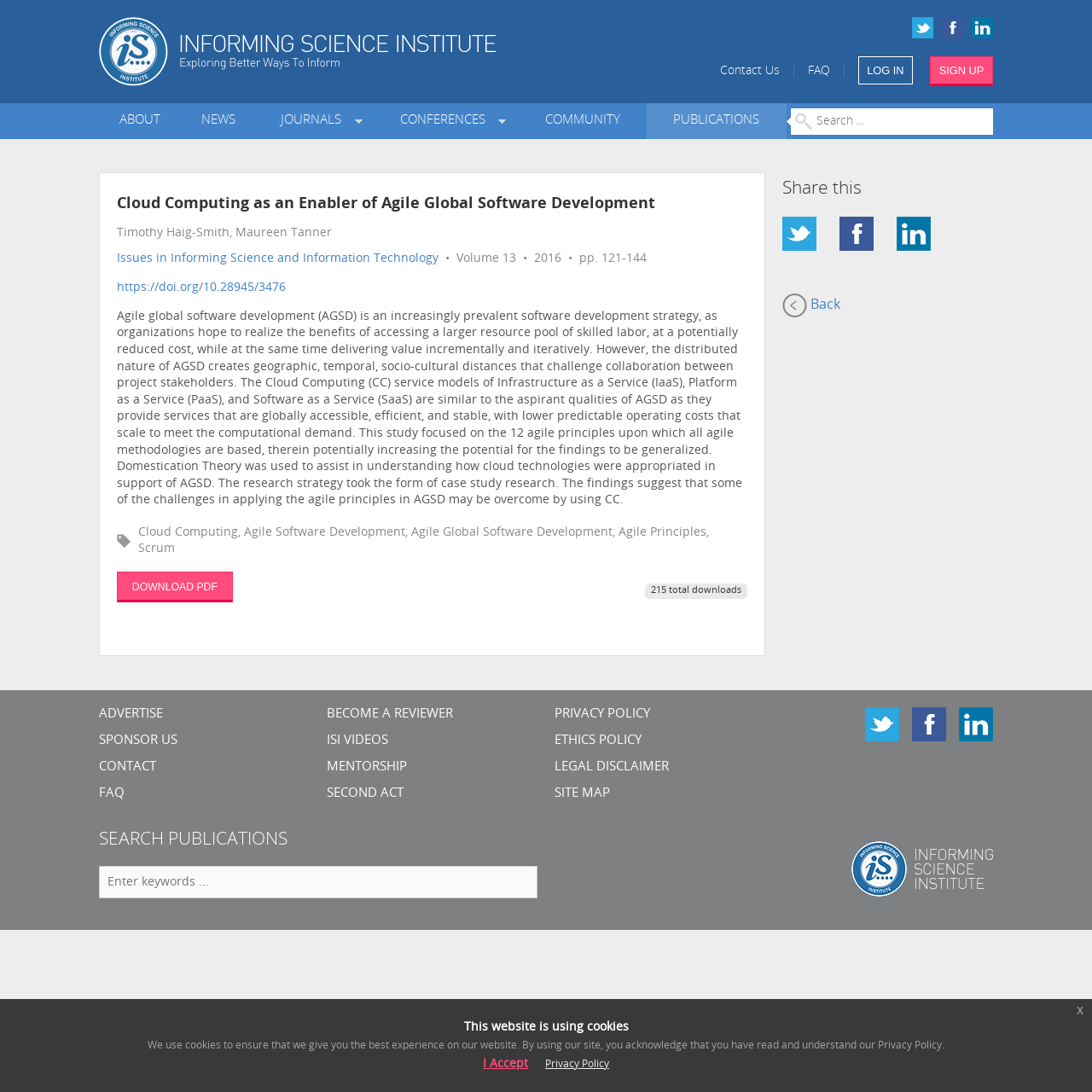Who are the authors of the research paper?
Examine the screenshot and reply with a single word or phrase.

Timothy Haig-Smith, Maureen Tanner